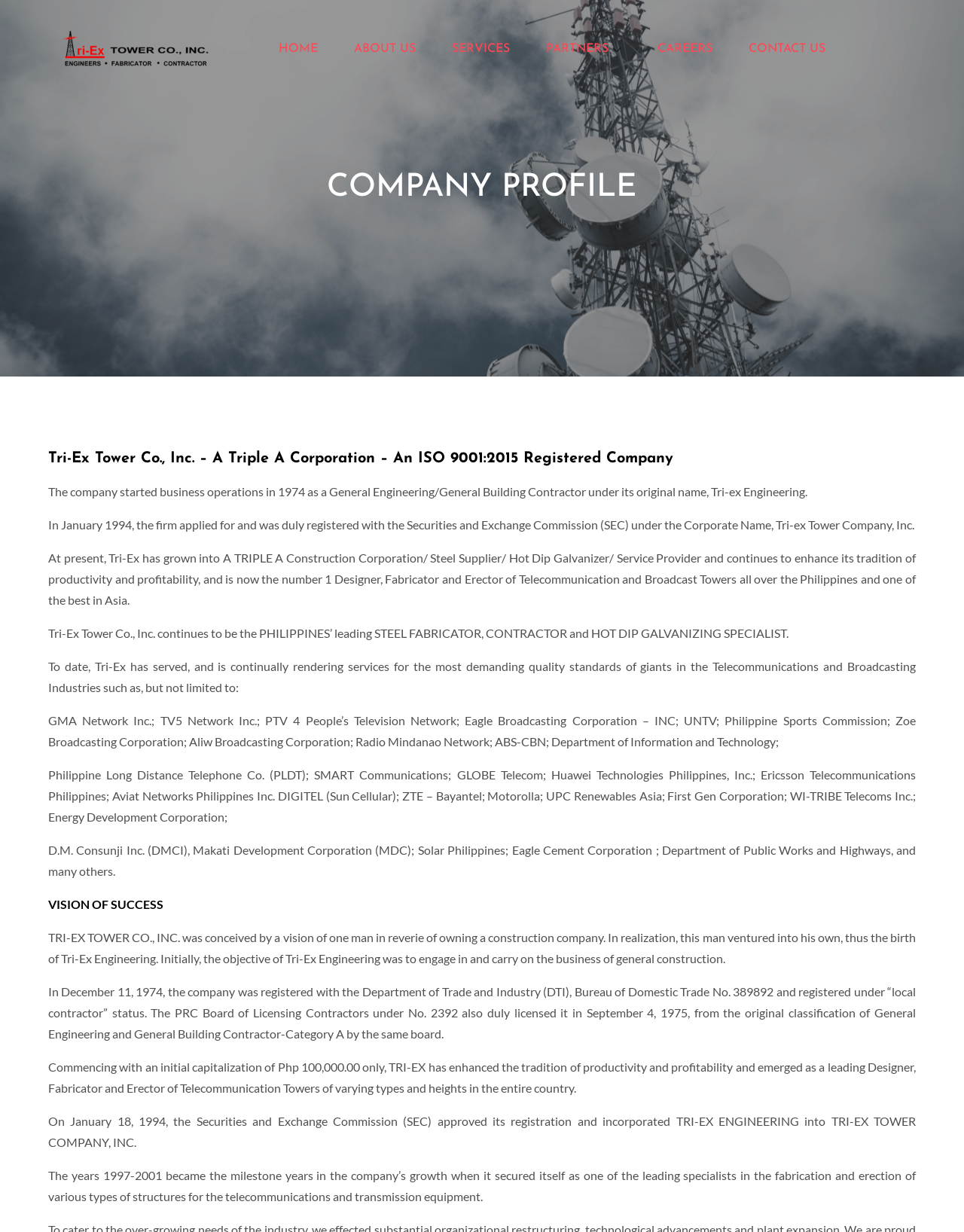Can you give a detailed response to the following question using the information from the image? When did Tri-Ex Tower Co., Inc. start its business operations?

According to the webpage content, the company started business operations in 1974 as a General Engineering/General Building Contractor under its original name, Tri-ex Engineering.